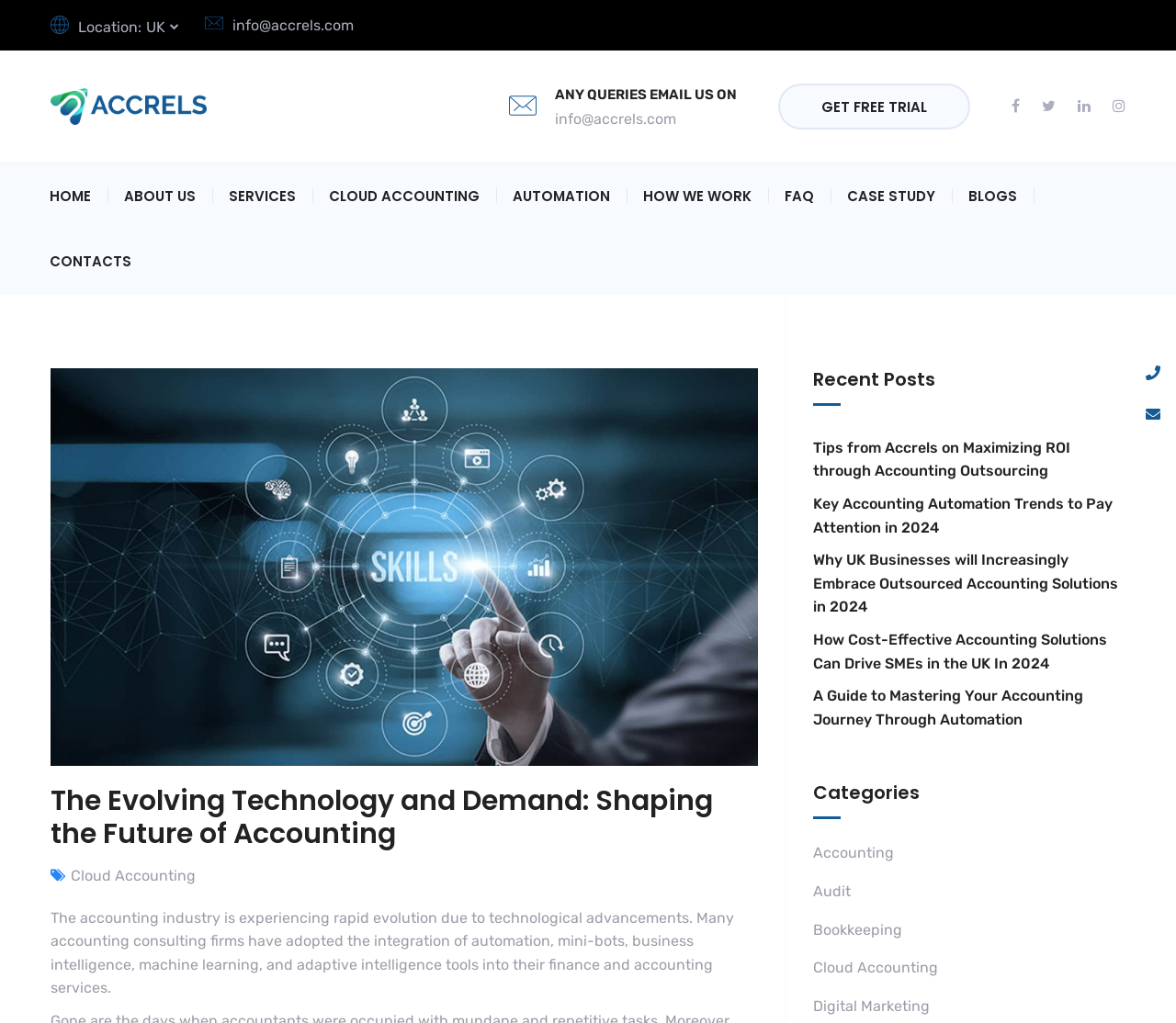Locate the bounding box coordinates of the element that needs to be clicked to carry out the instruction: "Read the 'Recent Posts'". The coordinates should be given as four float numbers ranging from 0 to 1, i.e., [left, top, right, bottom].

[0.691, 0.36, 0.957, 0.397]